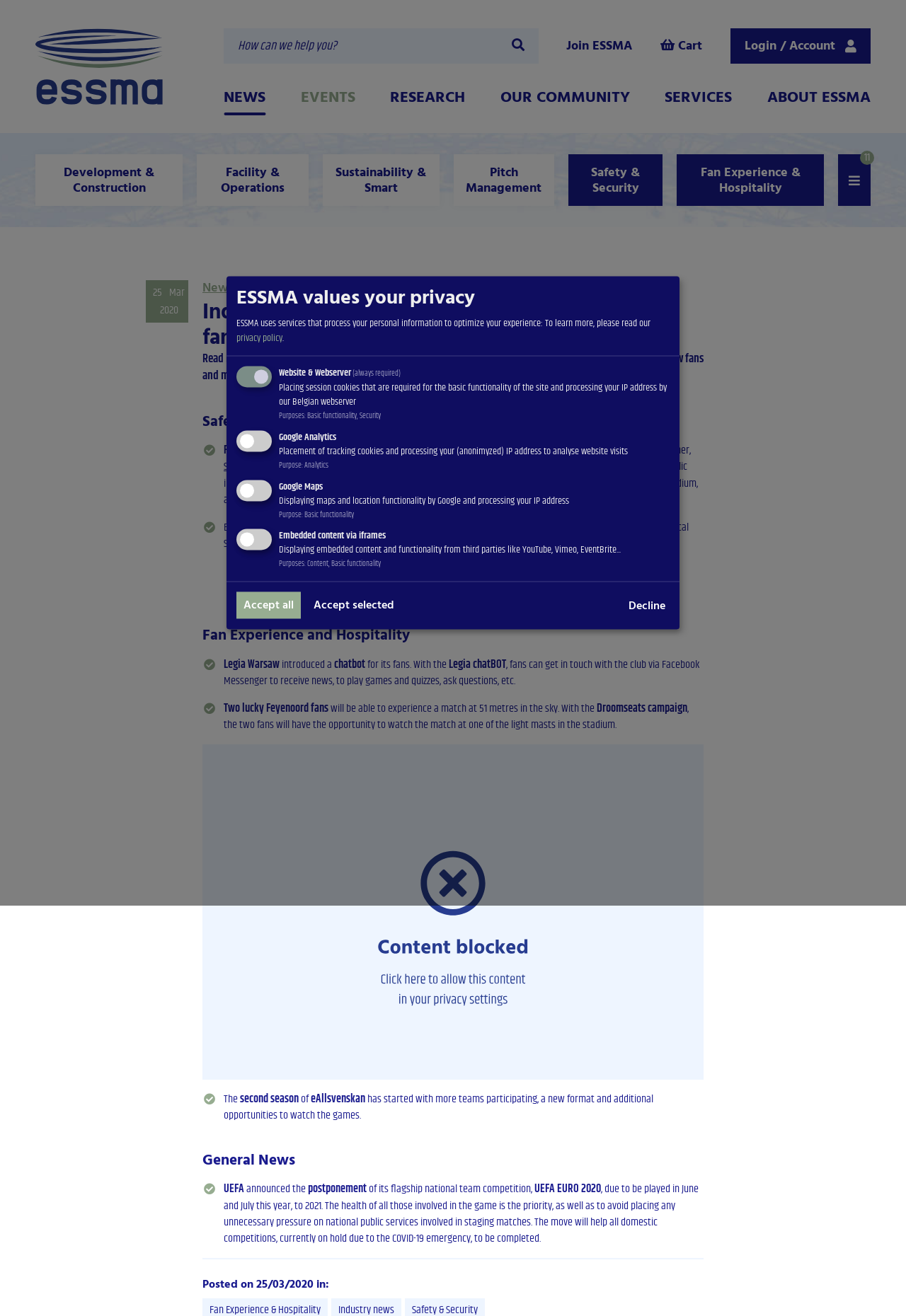Using the information in the image, could you please answer the following question in detail:
What is the purpose of the Google Analytics cookies mentioned in the webpage?

The answer can be found in the section 'ESSMA values your privacy' where it is mentioned that 'Placement of tracking cookies and processing your (anonimyzed) IP address to analyse website visits' is the purpose of Google Analytics.